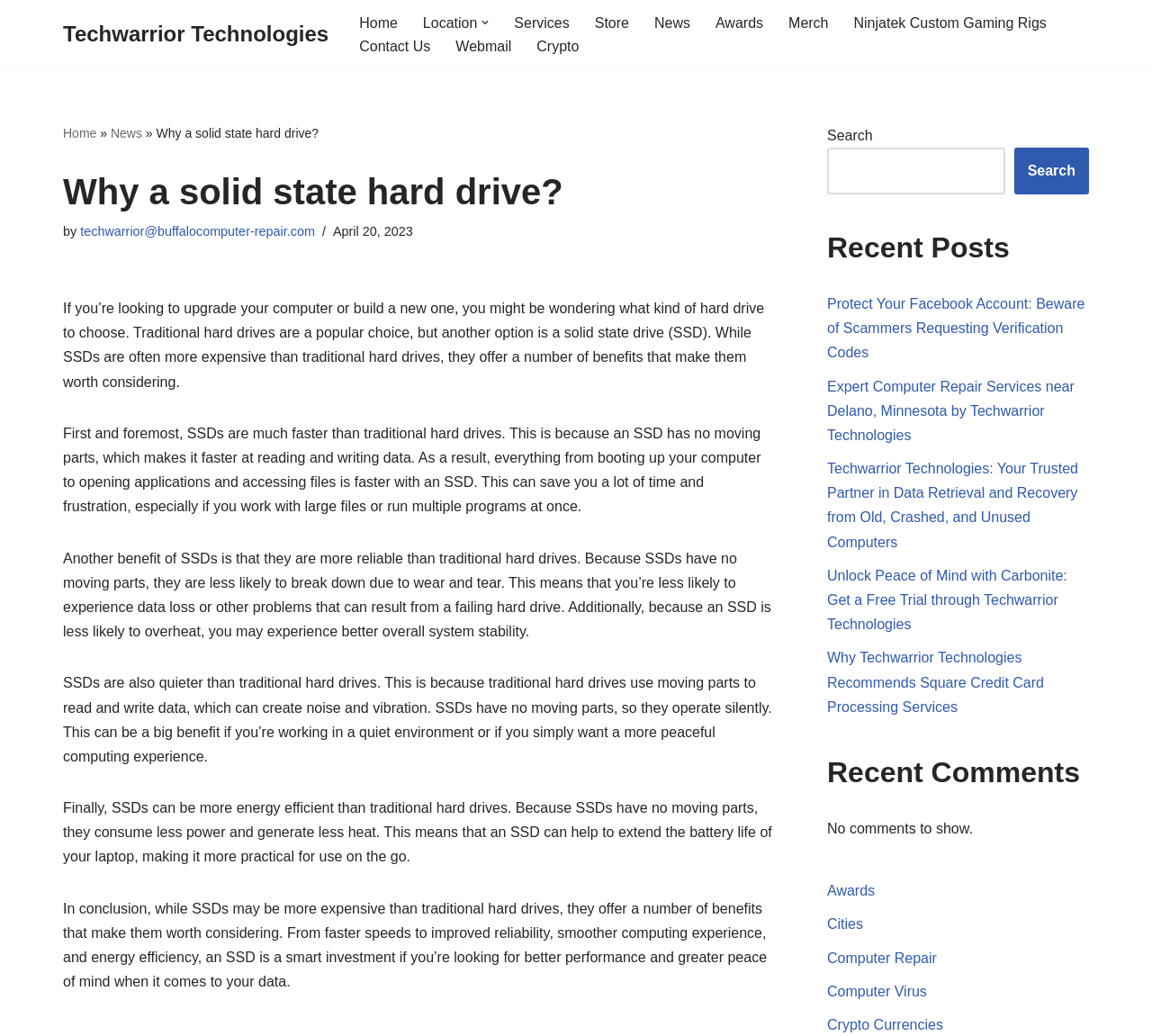Utilize the details in the image to thoroughly answer the following question: What is the author of the article?

The author of the article can be inferred from the link 'techwarrior@buffalocomputer-repair.com' which is mentioned as the author of the article.